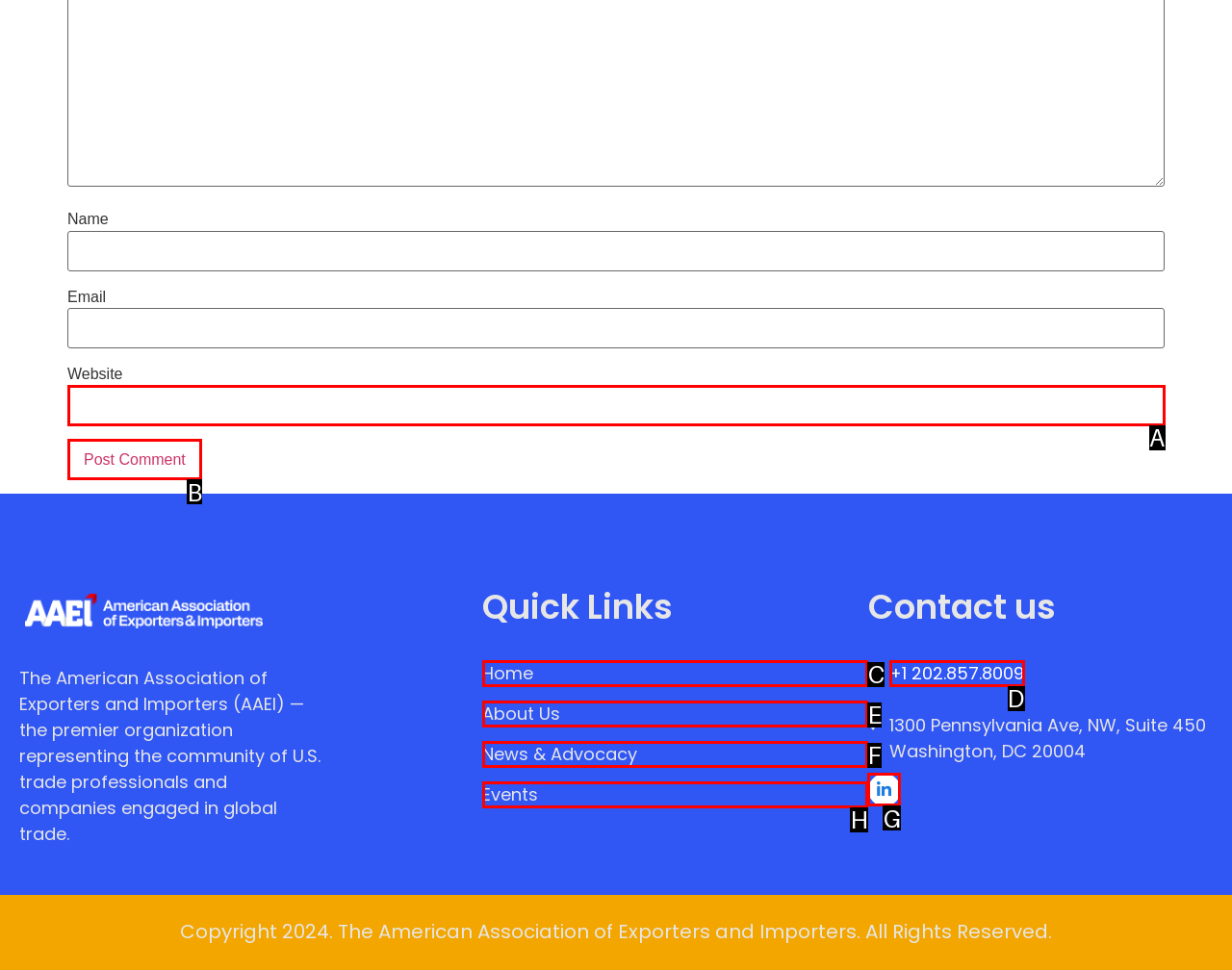Which option corresponds to the following element description: Linkedin-in?
Please provide the letter of the correct choice.

G